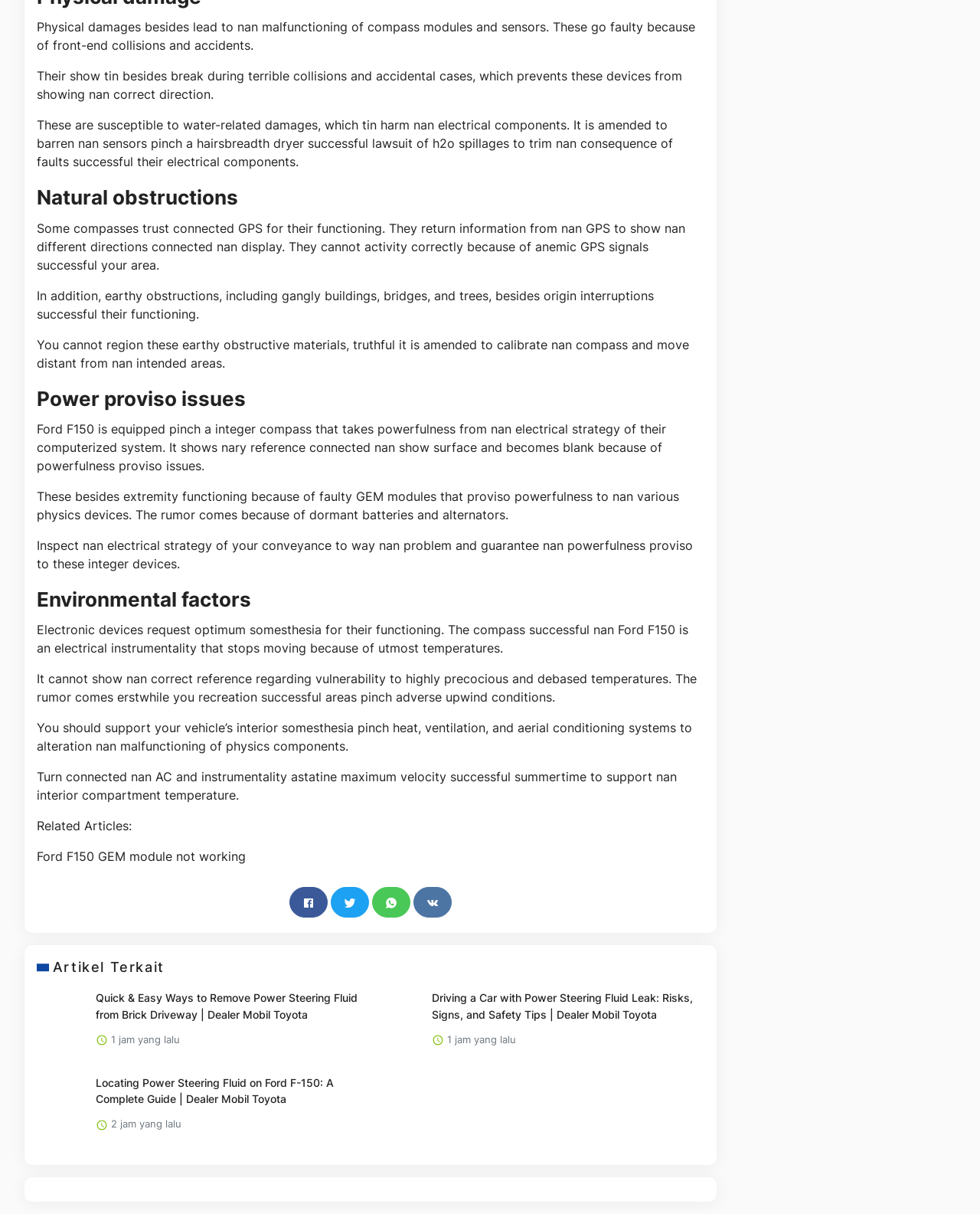How can you prevent compass malfunctioning due to environmental factors?
Observe the image and answer the question with a one-word or short phrase response.

Support vehicle's interior temperature